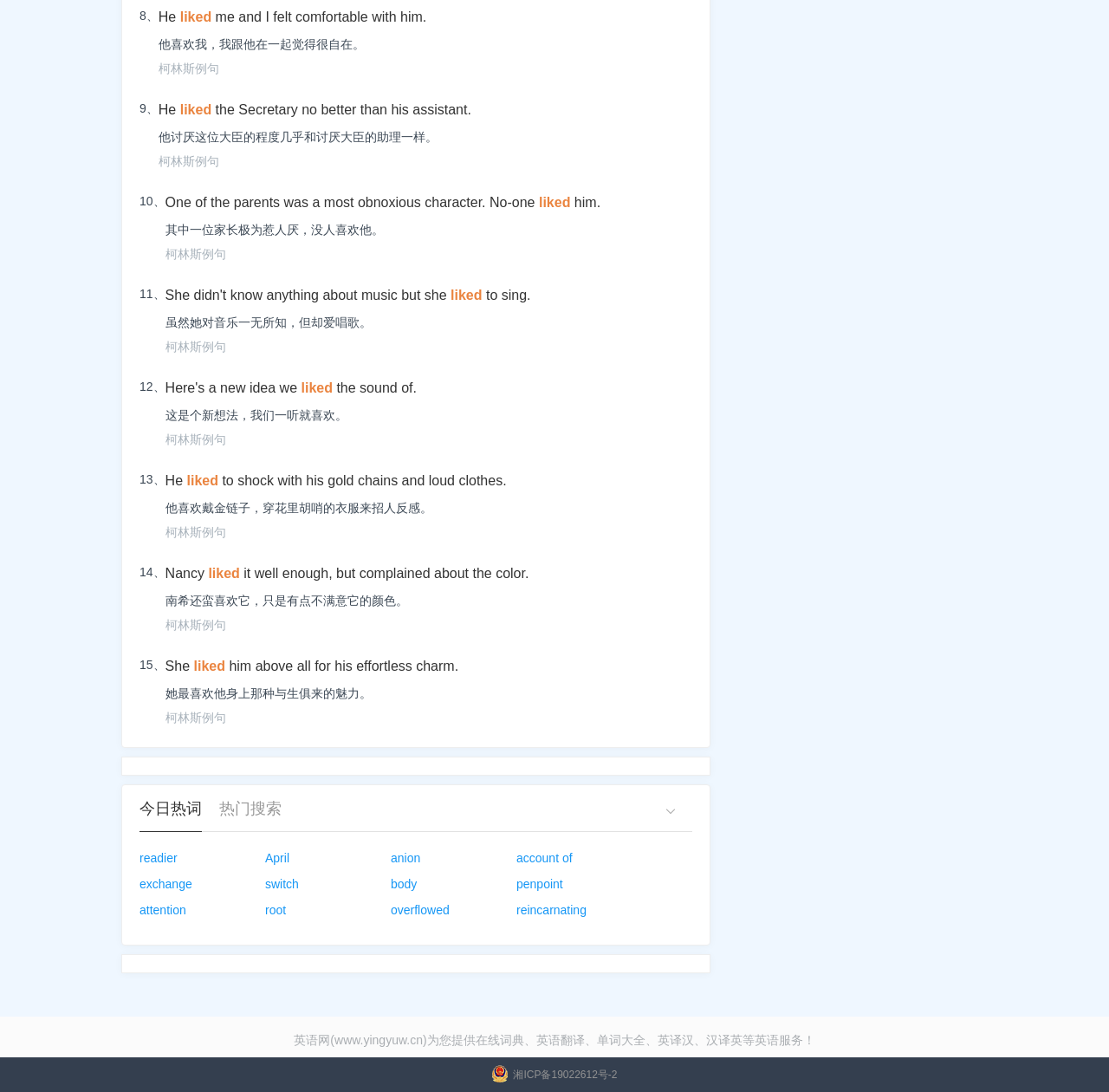What is the category of the words listed at the bottom?
Look at the image and respond with a one-word or short-phrase answer.

Hot words